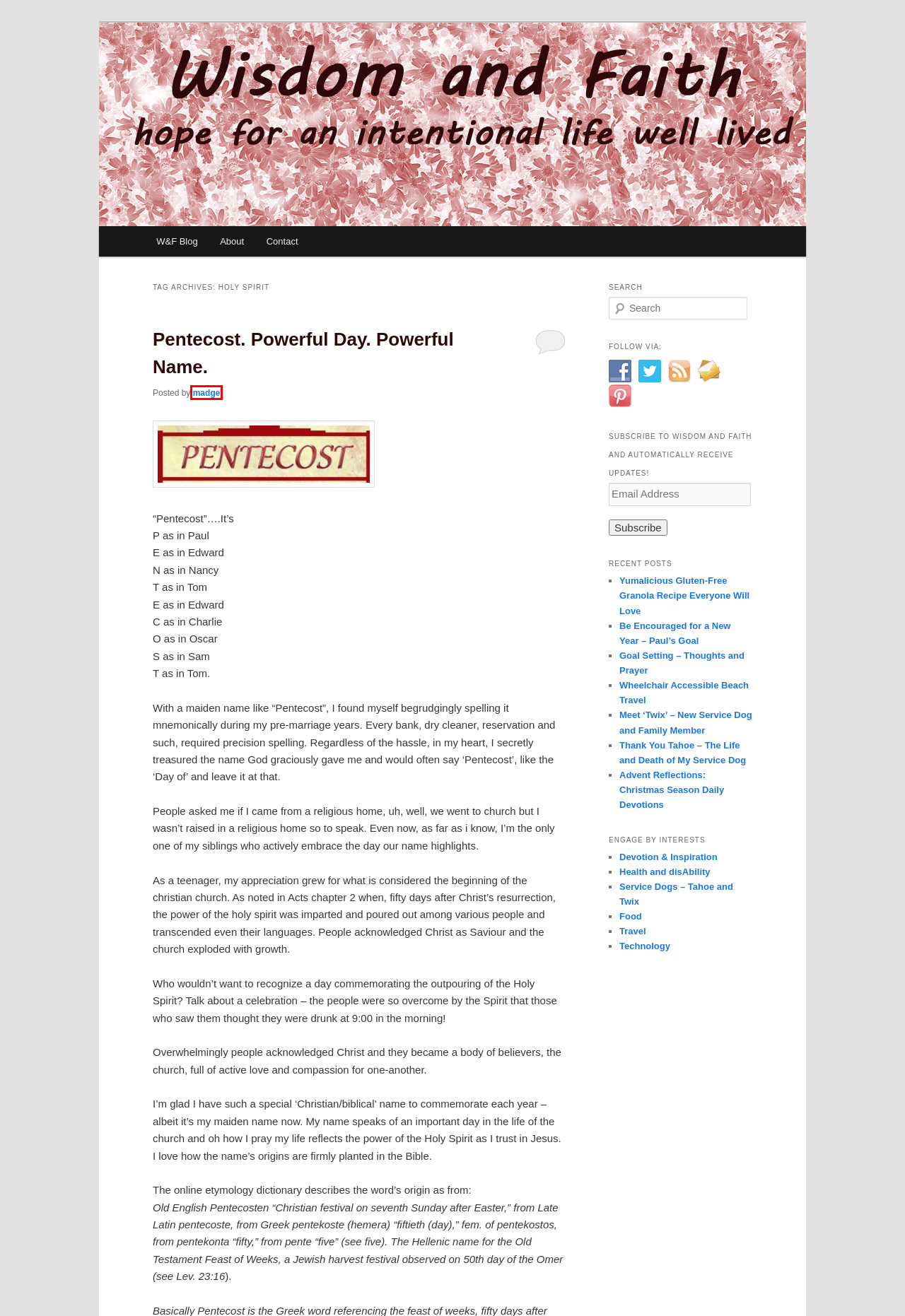Examine the screenshot of a webpage with a red bounding box around a UI element. Your task is to identify the webpage description that best corresponds to the new webpage after clicking the specified element. The given options are:
A. Wisdom and FaithHope for an Intentional Life Well Lived |
B. Travel - Wisdom and Faith
C. madge - Wisdom and Faith
D. Wheelchair Accessible Beach Travel - Wisdom and Faith
E. Yumalicious Gluten-Free Granola Recipe Everyone Will Love - Wisdom and Faith
F. Be Encouraged for a New Year - Paul's Goal - Wisdom and Faith
G. Dealing with the death of my service dog
H. Advent Reflections: Christmas Season Daily Devotions

C